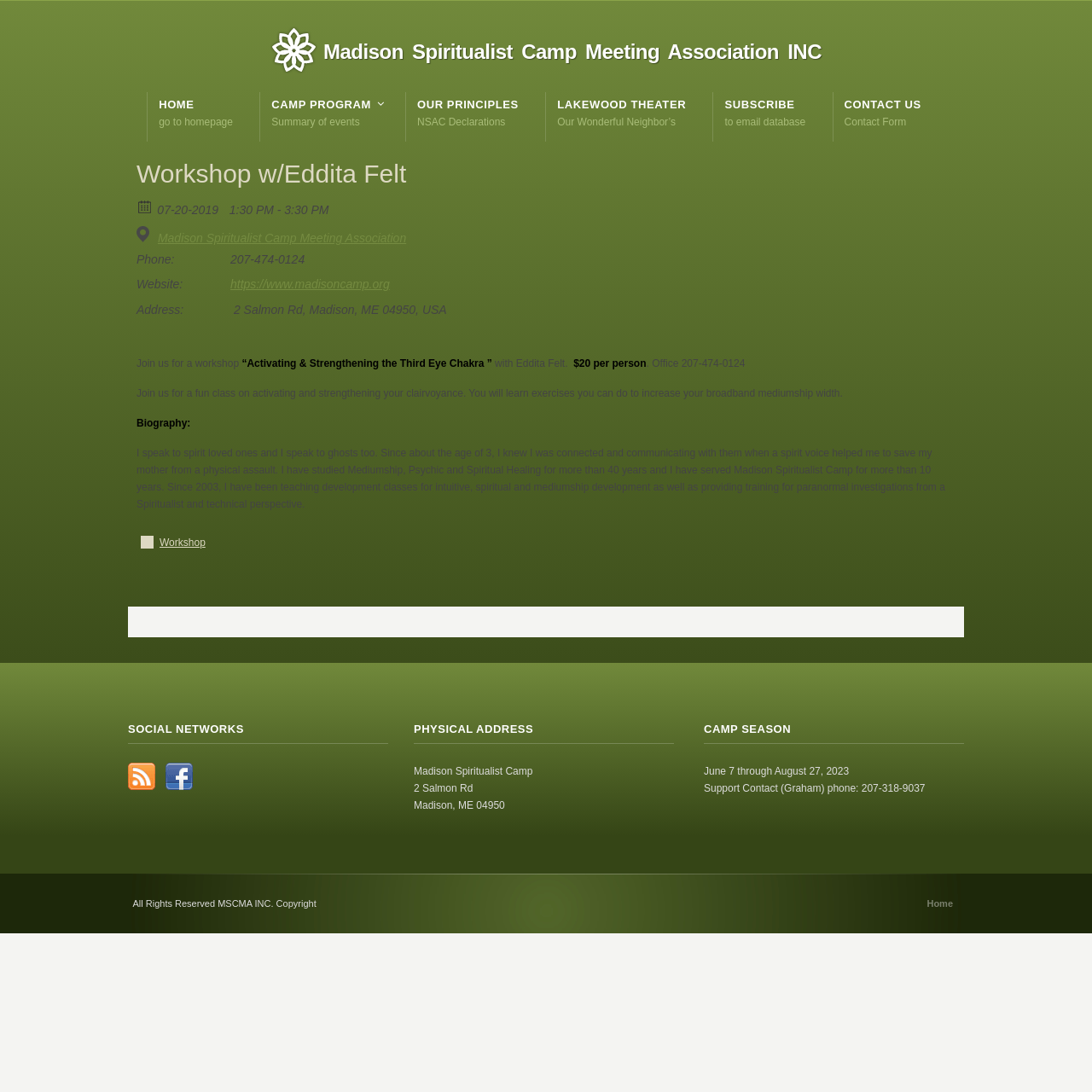Can you show the bounding box coordinates of the region to click on to complete the task described in the instruction: "register for the workshop"?

[0.146, 0.492, 0.188, 0.503]